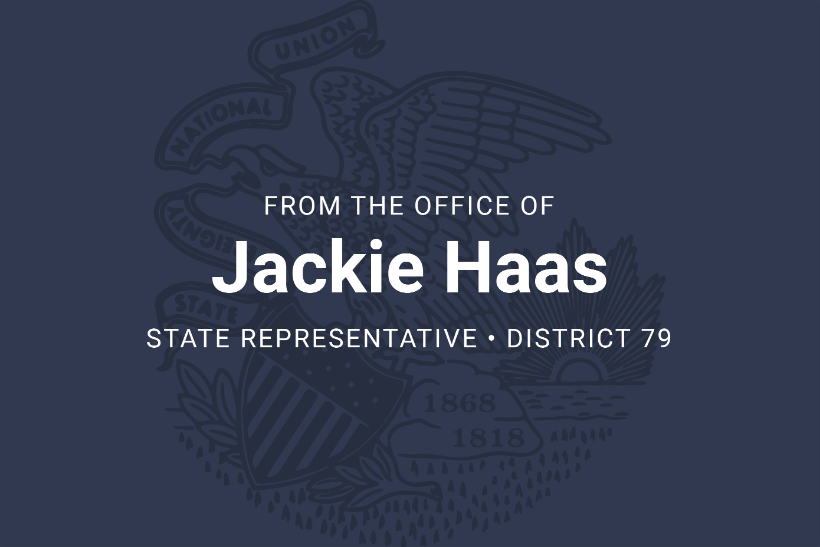Elaborate on all the features and components visible in the image.

The image features a formal graphic from the office of State Representative Jackie Haas, representing District 79. The design prominently displays her name, "Jackie Haas," in a bold, modern font, conveying professionalism and authority. Behind the text is a subtle illustration of the state seal, which includes historical dates and symbols of governance, enhancing the official nature of the communication. The entire composition is set against a dark background, giving the text a strong contrast that ensures readability. This image likely accompanies a press release celebrating the recent grants awarded to Olivet Nazarene University, further highlighting Haas's commitment to educational support in her district.